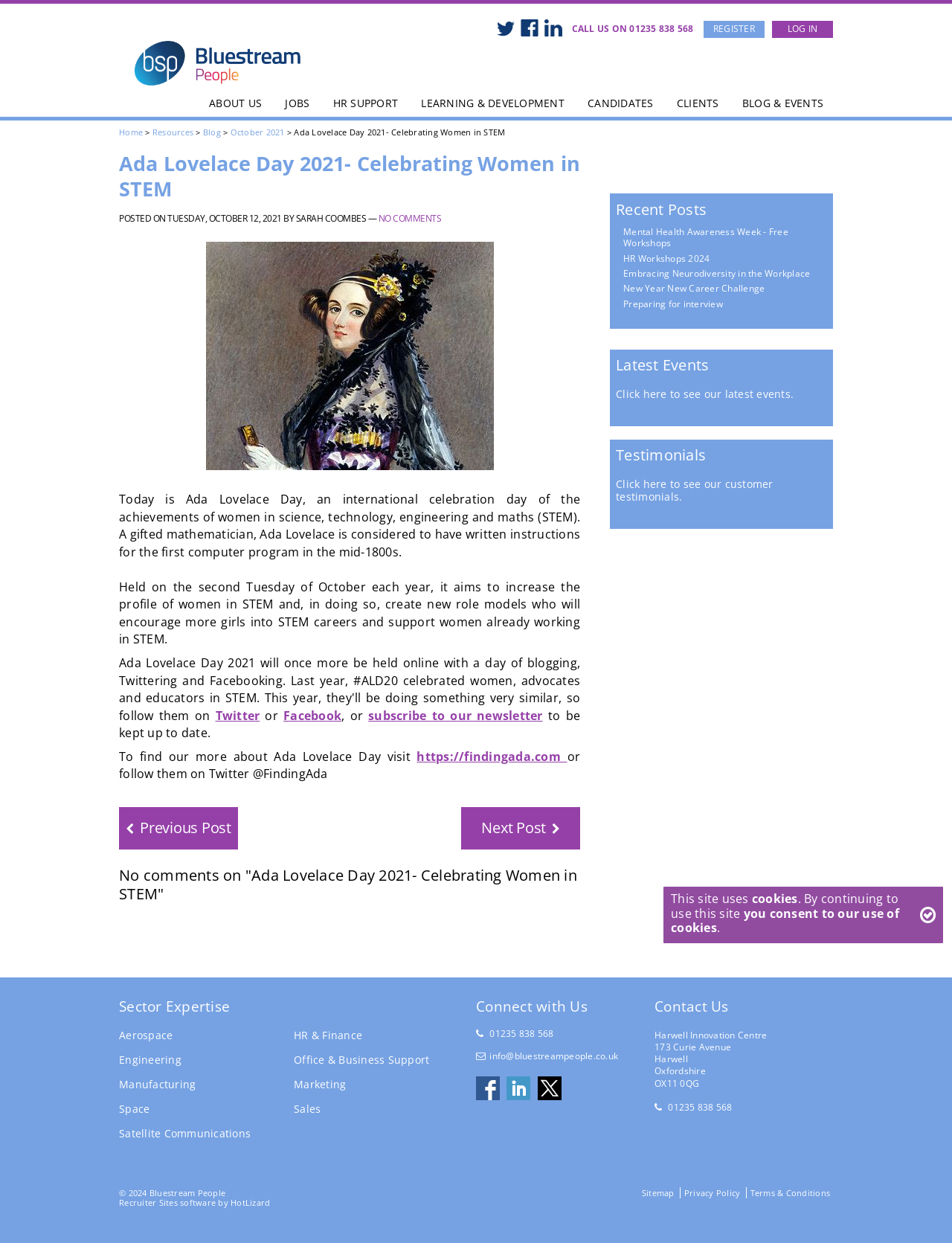Kindly provide the bounding box coordinates of the section you need to click on to fulfill the given instruction: "View the latest events".

[0.647, 0.286, 0.869, 0.301]